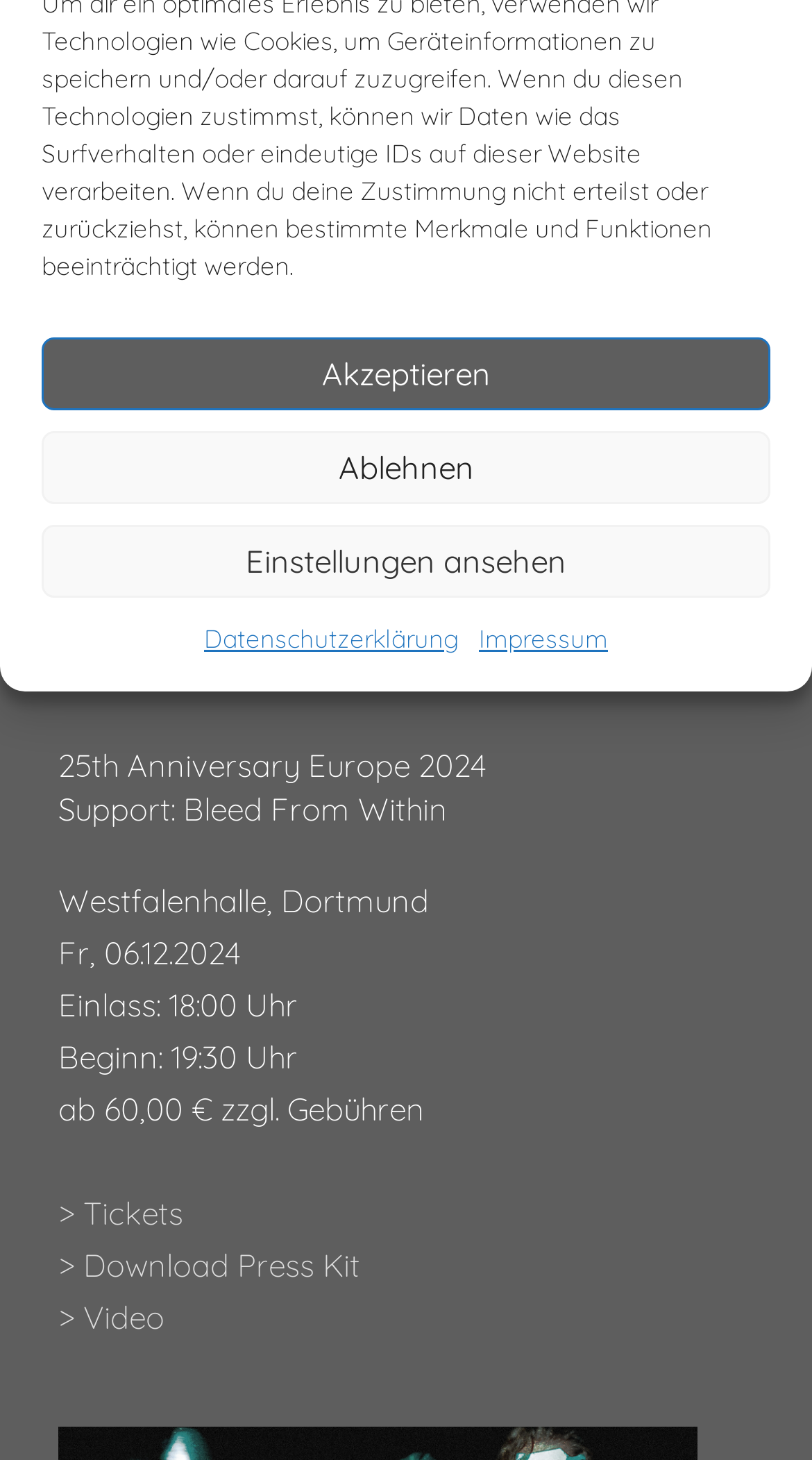Locate the bounding box coordinates of the UI element described by: "Impressum". The bounding box coordinates should consist of four float numbers between 0 and 1, i.e., [left, top, right, bottom].

[0.59, 0.424, 0.749, 0.452]